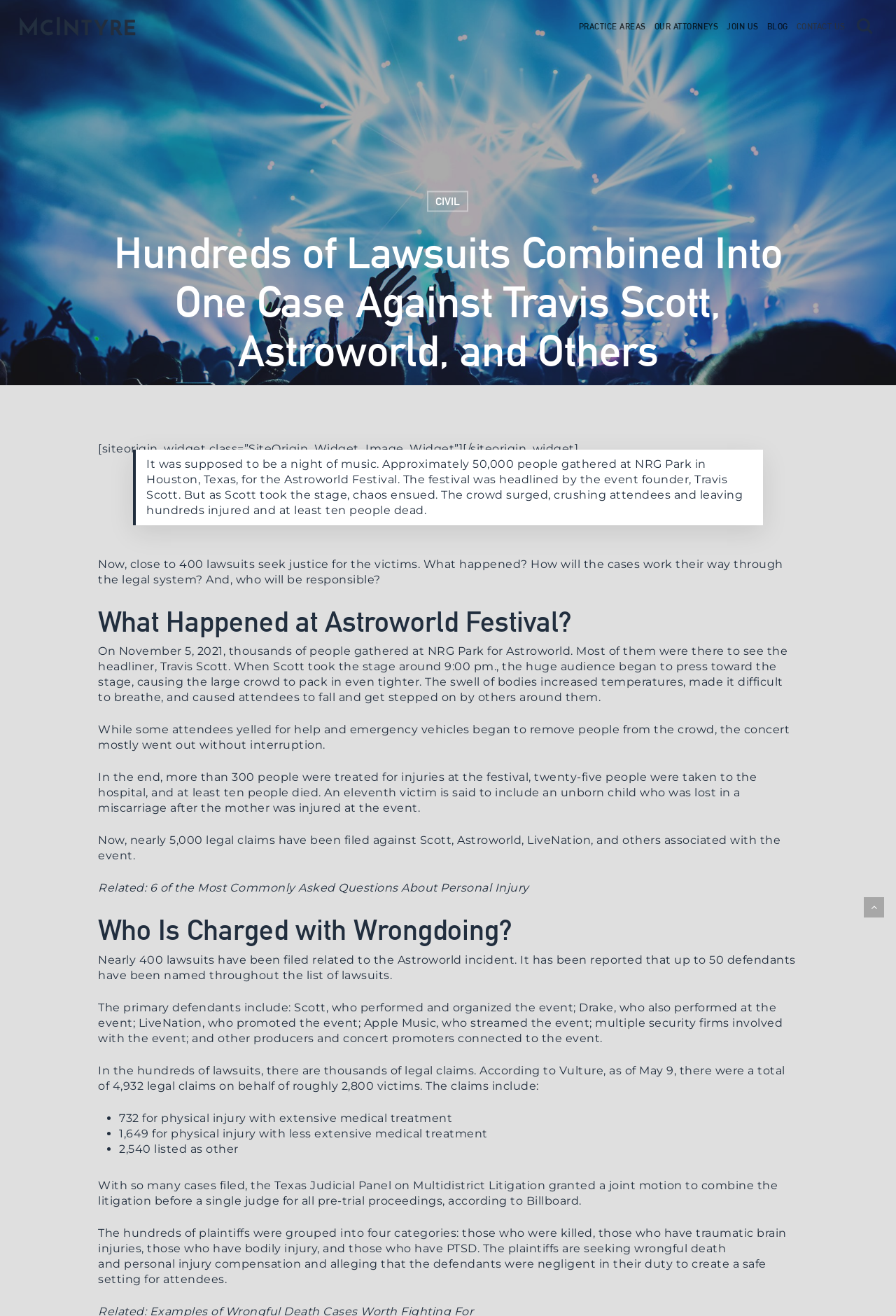What is the name of the festival where the incident occurred?
Please answer the question as detailed as possible.

The webpage mentions that the incident occurred at the Astroworld Festival, which was held at NRG Park in Houston, Texas. This information can be found in the first paragraph of the webpage.